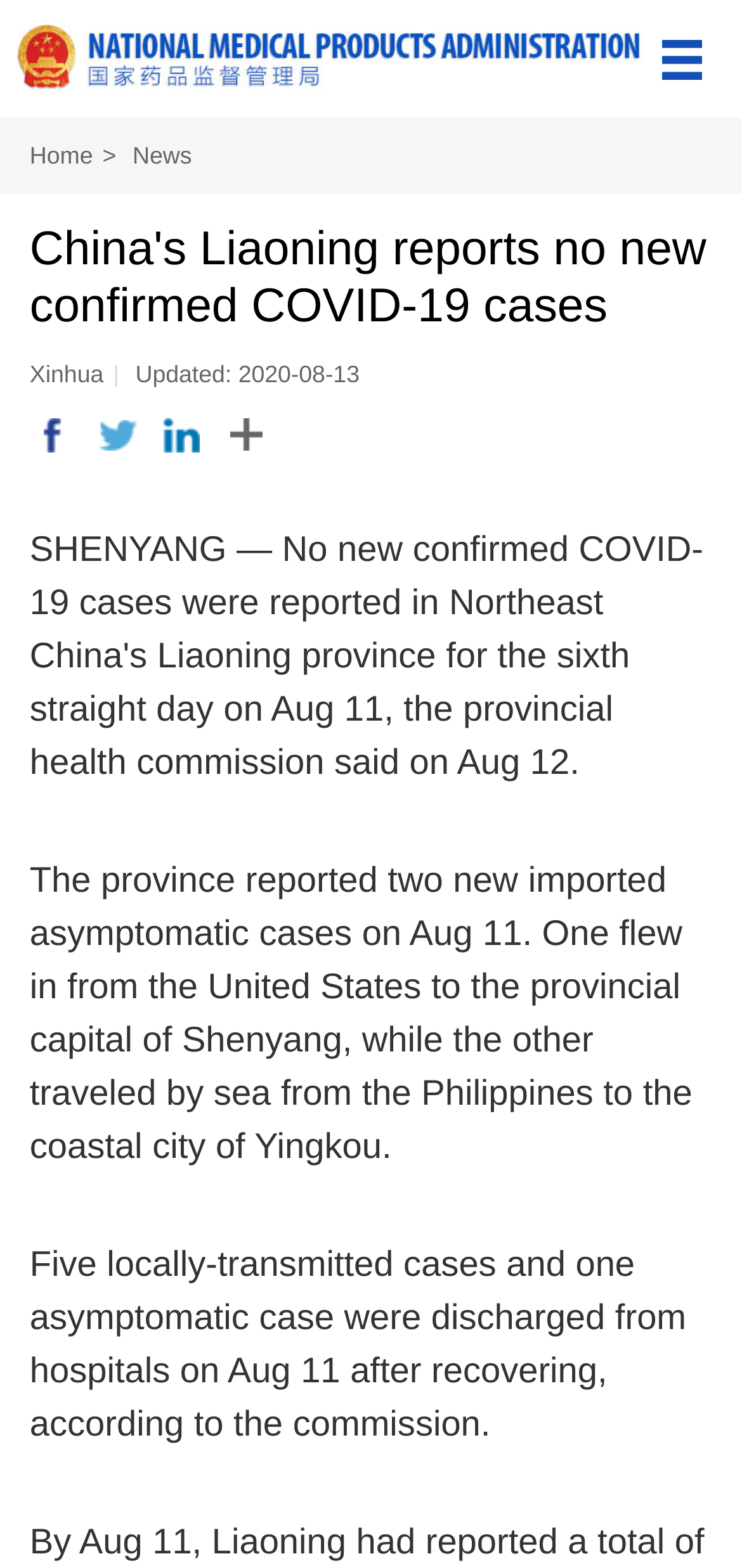Respond to the question below with a concise word or phrase:
How many new imported asymptomatic cases were reported on Aug 11?

Two